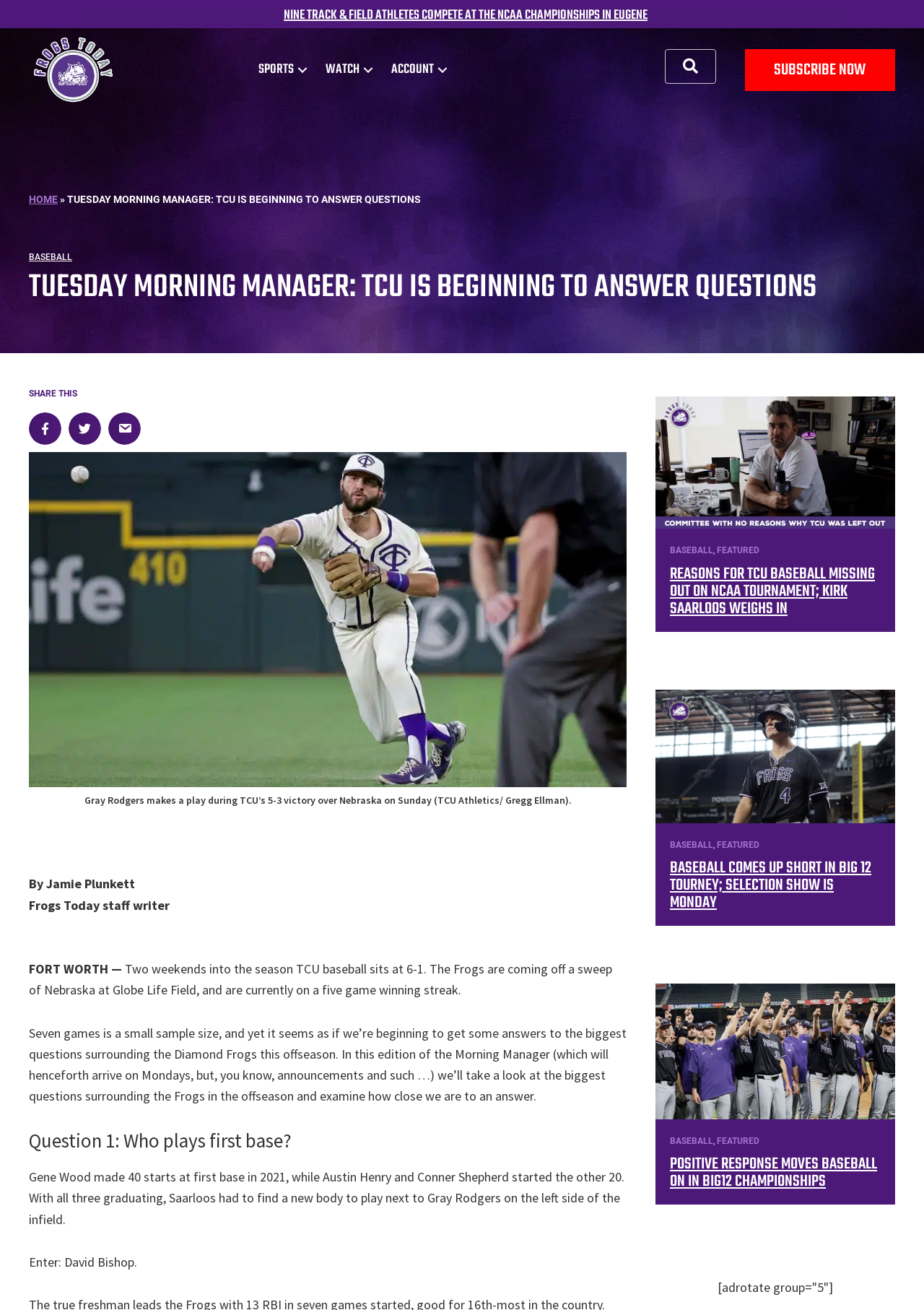Locate the bounding box coordinates of the element to click to perform the following action: 'Type your email address'. The coordinates should be given as four float values between 0 and 1, in the form of [left, top, right, bottom].

None